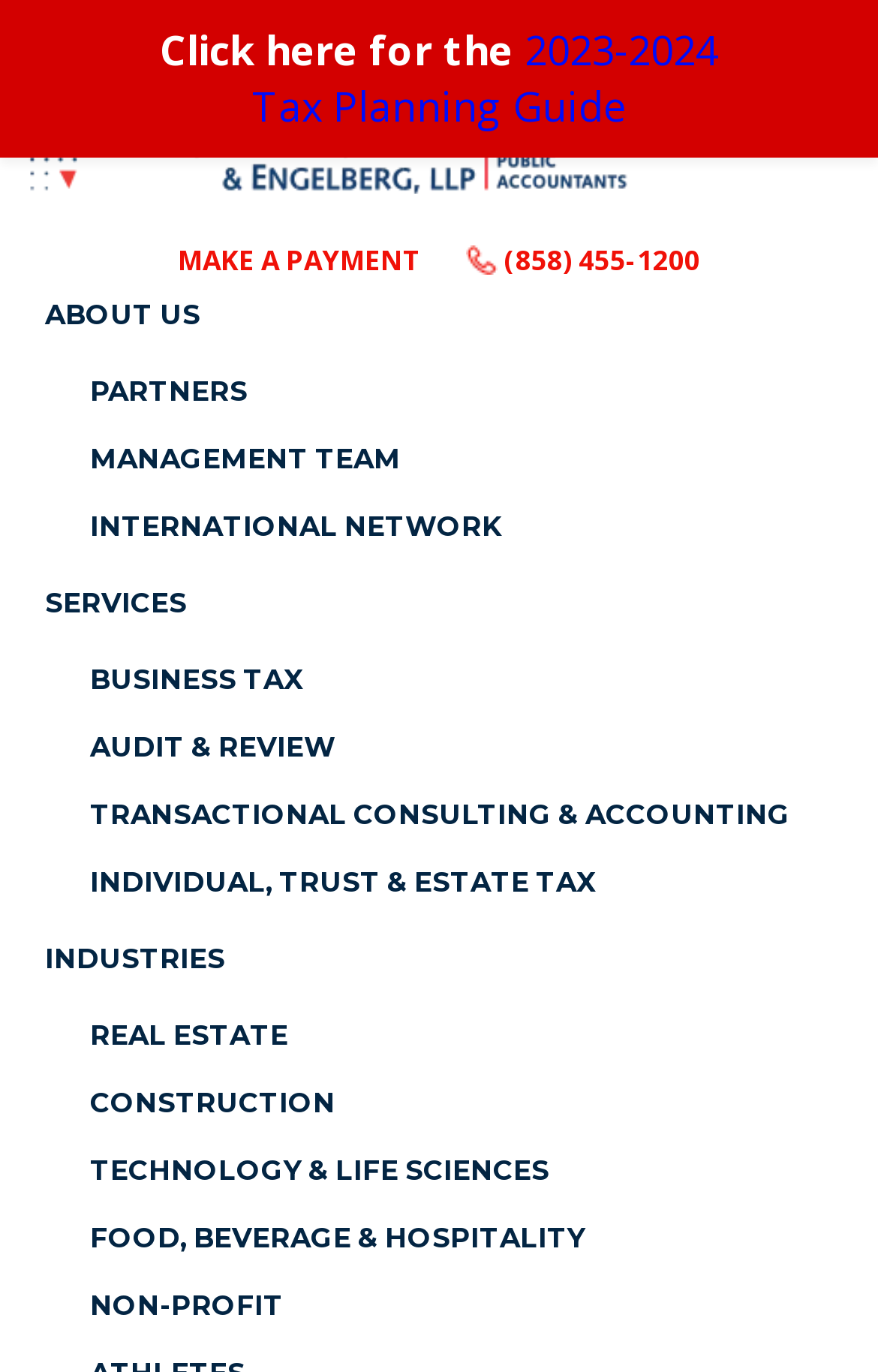Please find the bounding box coordinates of the section that needs to be clicked to achieve this instruction: "Download the 2023-2024 Tax Planning Guide".

[0.287, 0.016, 0.818, 0.097]